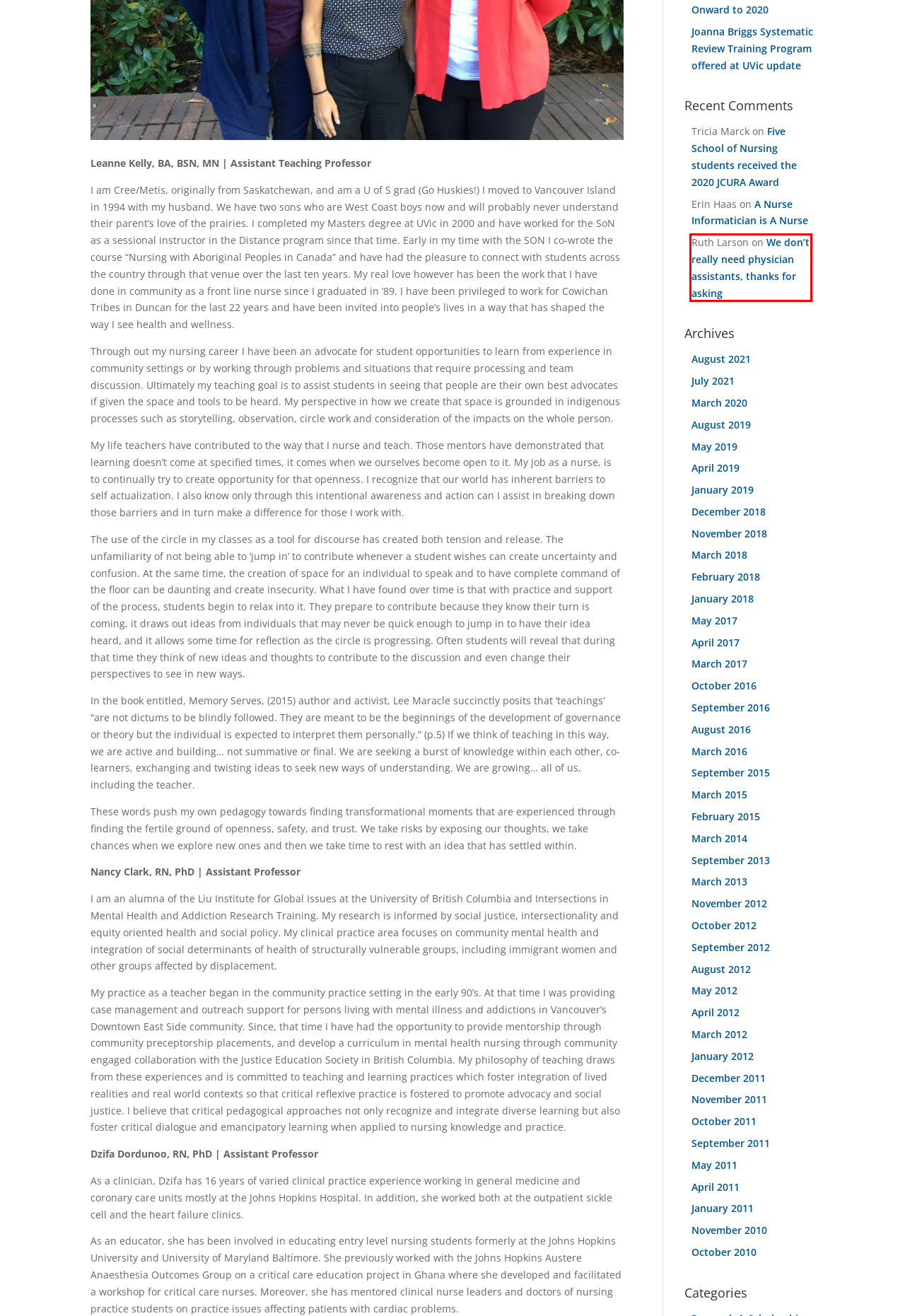You are provided with a screenshot of a webpage containing a red rectangle bounding box. Identify the webpage description that best matches the new webpage after the element in the bounding box is clicked. Here are the potential descriptions:
A. Archives | UVic Nursing
B. Joanna Briggs Systematic Review Training Program offered at UVic update | UVic Nursing
C. We don’t really need physician assistants, thanks for asking | UVic Nursing
D. UVic Nursing |
E. UVic Nursing
F. Advancing mental health equity and supports with community-based research | UVic Nursing
G. Personas as a knowledge translation tool to develop empathy for patients | UVic Nursing
H. A Nurse Informatician is A Nurse | UVic Nursing

C